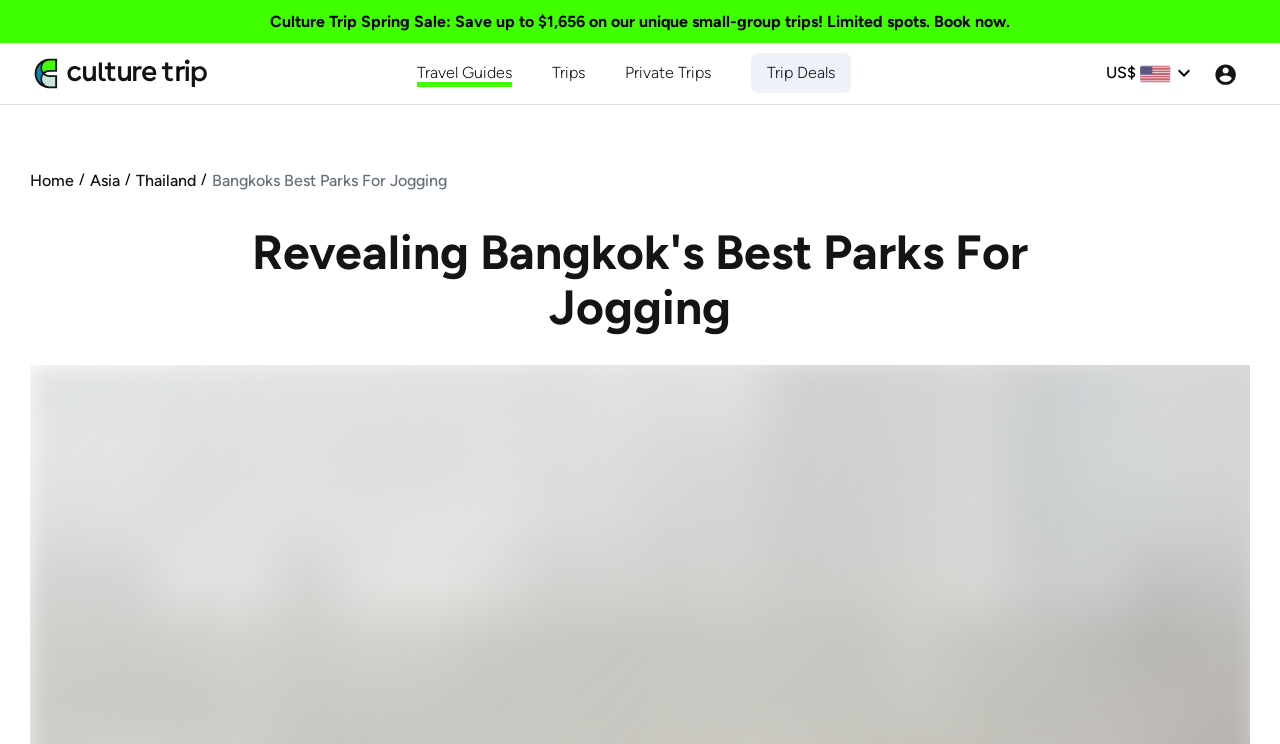Please provide a comprehensive answer to the question based on the screenshot: How many navigation links are on the top?

There are five navigation links on the top of the webpage, which are 'Travel Guides', 'Trips', 'Private Trips', 'Trip Deals', and the 'Culture Trip Spring Sale' link.